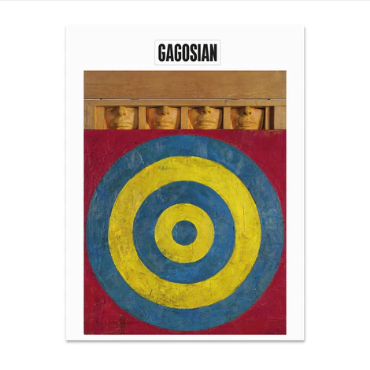Create a detailed narrative of what is happening in the image.

This image features the cover of the Winter 2021 issue of the Gagosian Quarterly magazine, prominently showcasing a striking artwork by Jasper Johns. The design consists of a bold red backdrop topped with a wooden structure that partially obscures the faces of figures, enhancing the visual intrigue. At the forefront, a large circular target pattern in blue and yellow captures the viewer's attention, symbolizing the intersection of art and conceptual thought. The logo "GAGOSIAN" is prominently displayed at the top, signifying the magazine's affiliation with the Gagosian Gallery, known for its contemporary art exhibitions and publications. This cover reflects the magazine's commitment to presenting thought-provoking artwork and discussions within the realm of modern art.